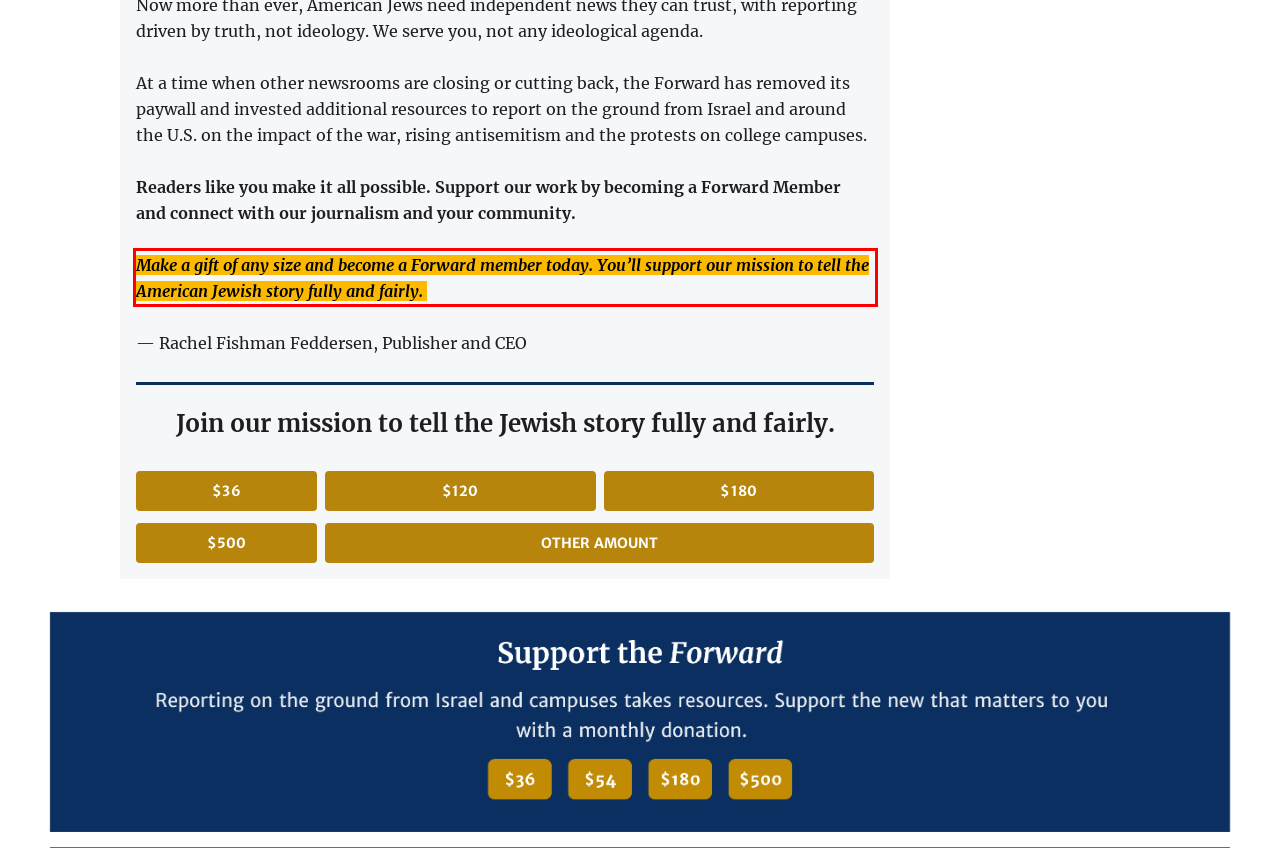You are given a screenshot showing a webpage with a red bounding box. Perform OCR to capture the text within the red bounding box.

Make a gift of any size and become a Forward member today. You’ll support our mission to tell the American Jewish story fully and fairly.